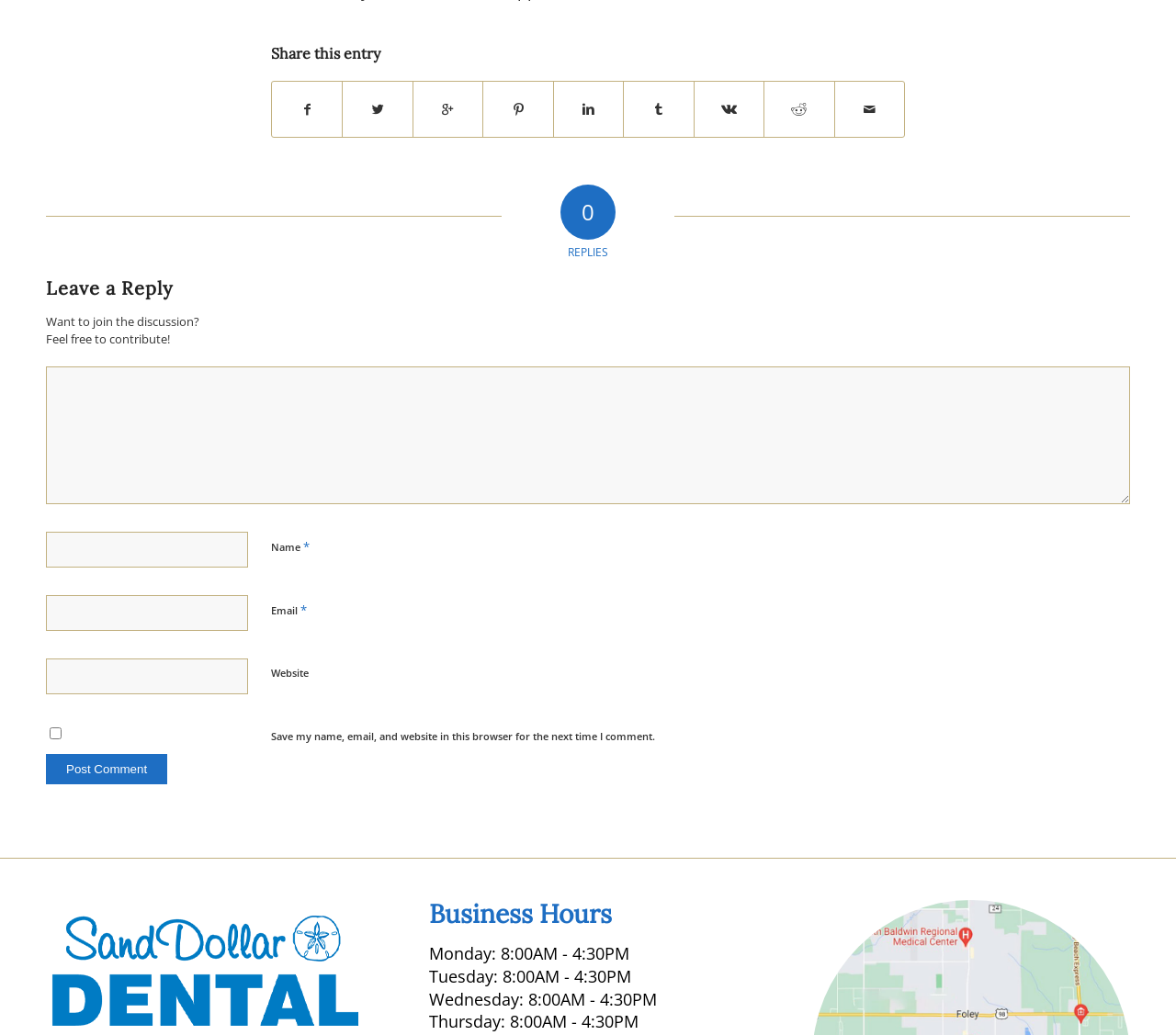Is the email field required?
Based on the visual, give a brief answer using one word or a short phrase.

Yes